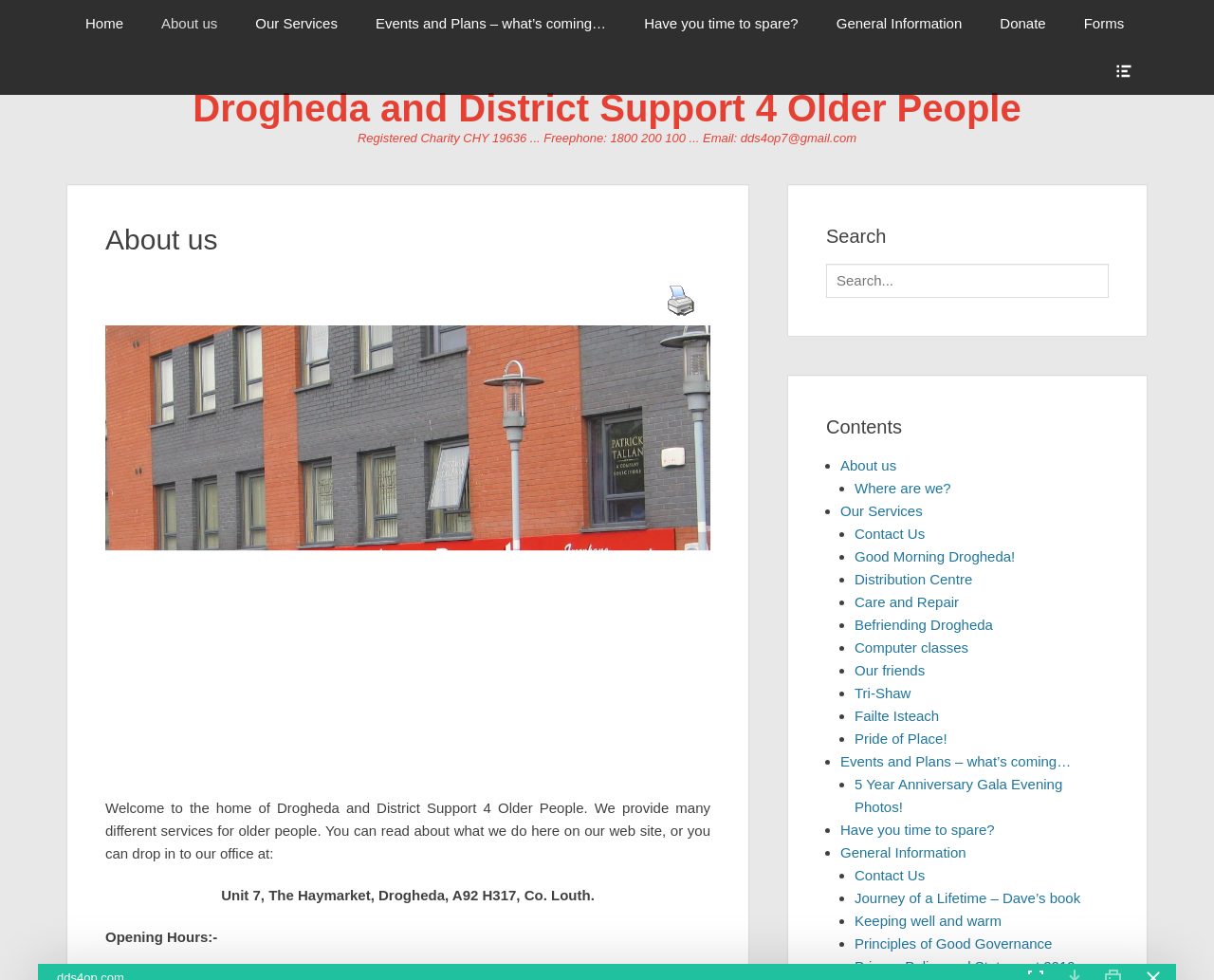Determine the coordinates of the bounding box for the clickable area needed to execute this instruction: "Search for something".

[0.68, 0.269, 0.913, 0.304]